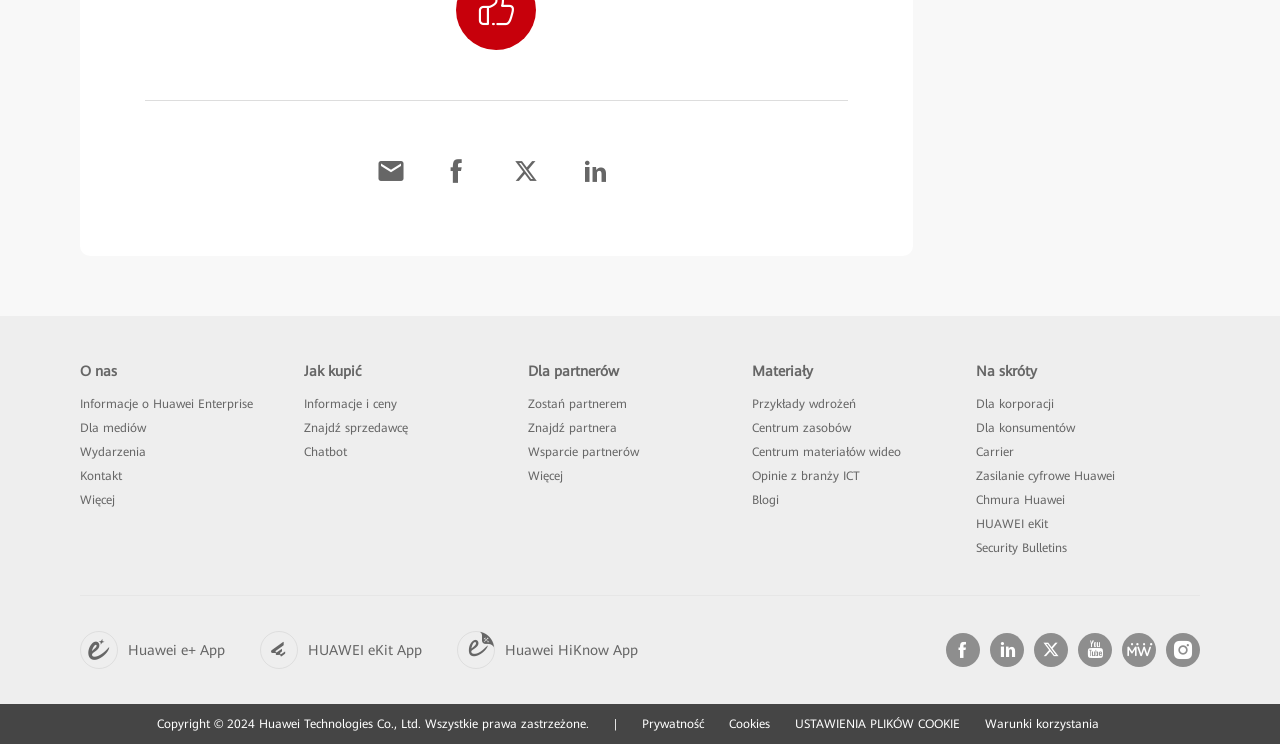How many icons are there in the top-right corner?
Based on the content of the image, thoroughly explain and answer the question.

I counted the number of icons in the top-right corner and found six icons: '', '', '', '', '', and ''.